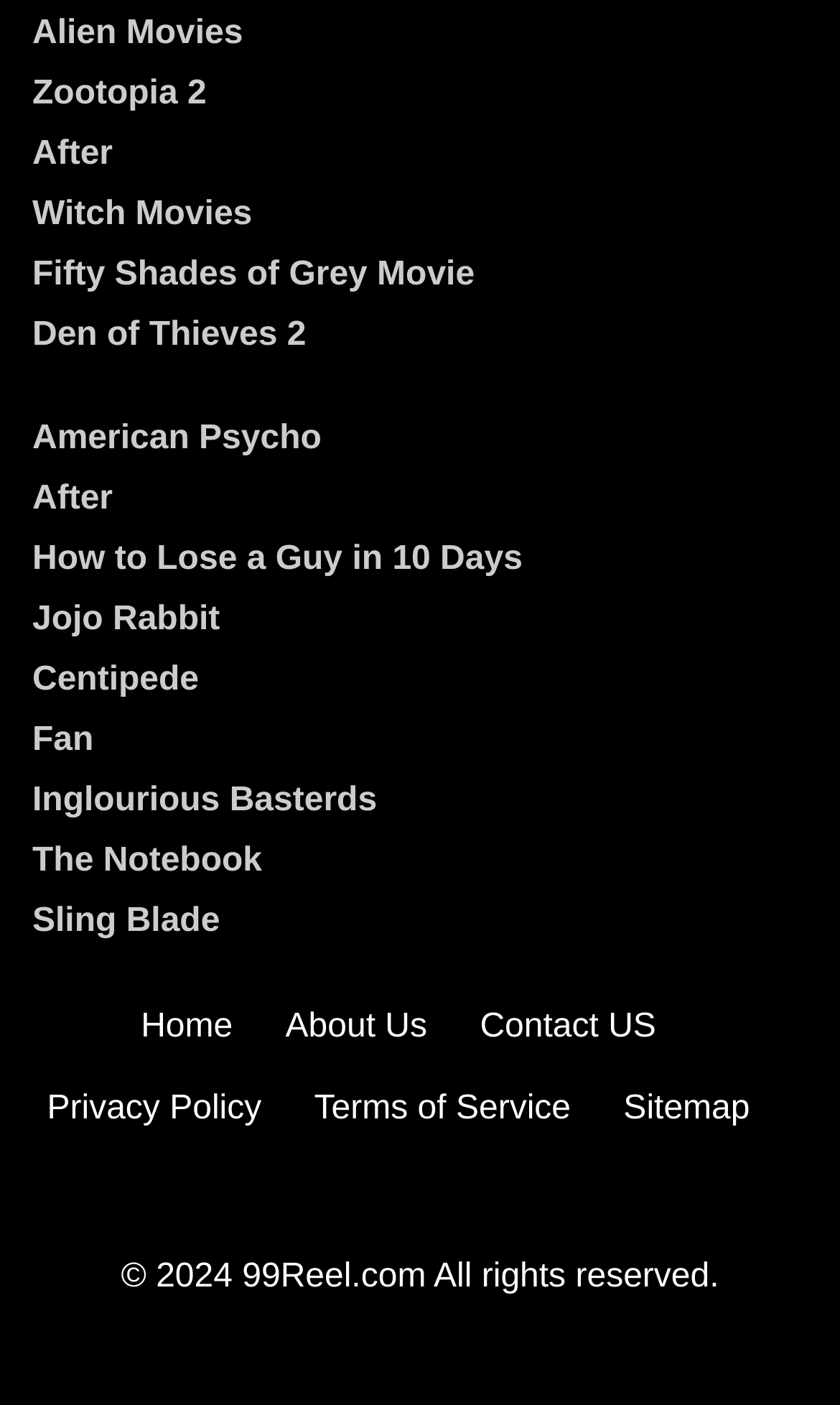What is the copyright year mentioned on the webpage?
Answer the question with a single word or phrase derived from the image.

2024